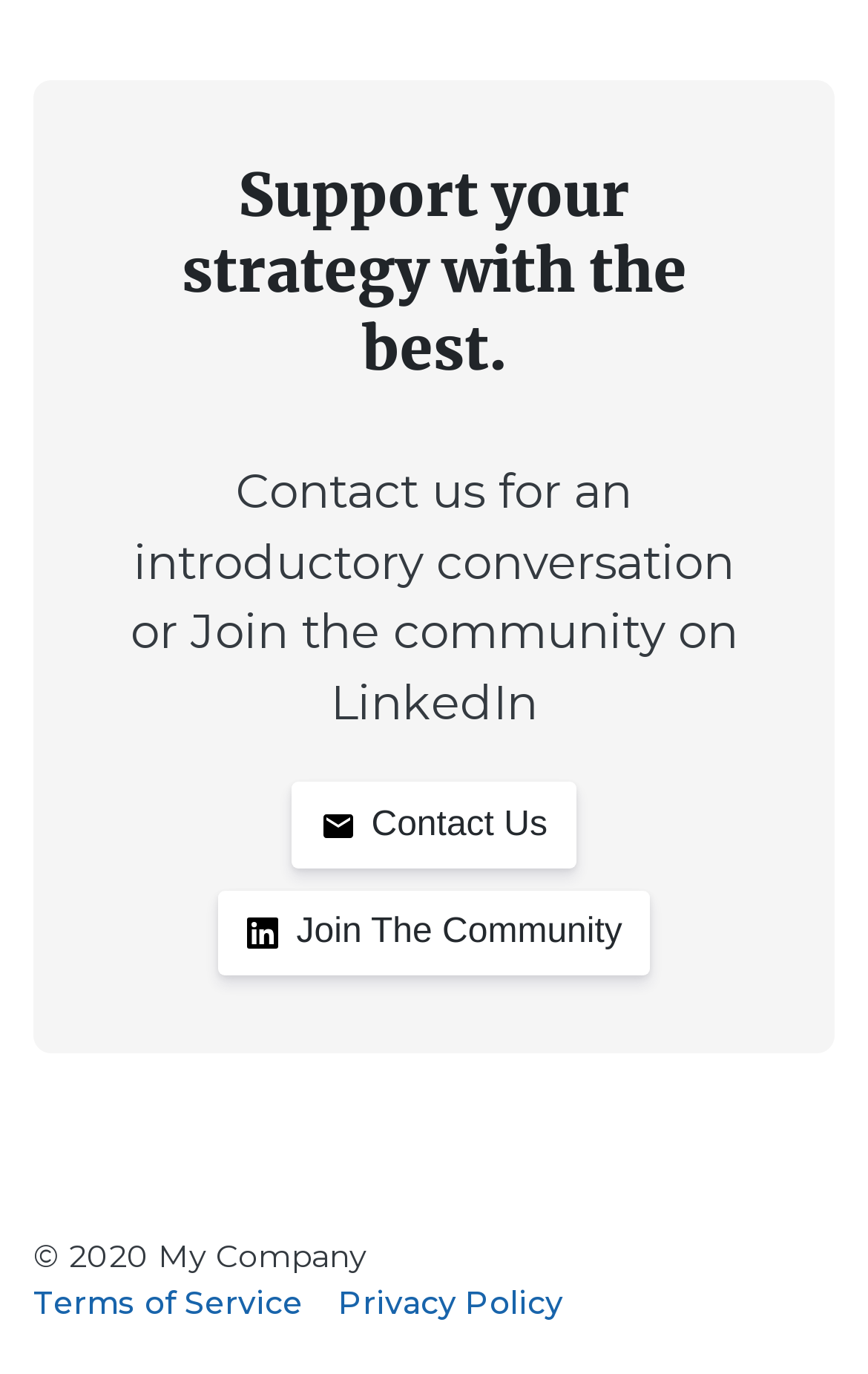Please find the bounding box for the UI component described as follows: "Seesaw Status".

None